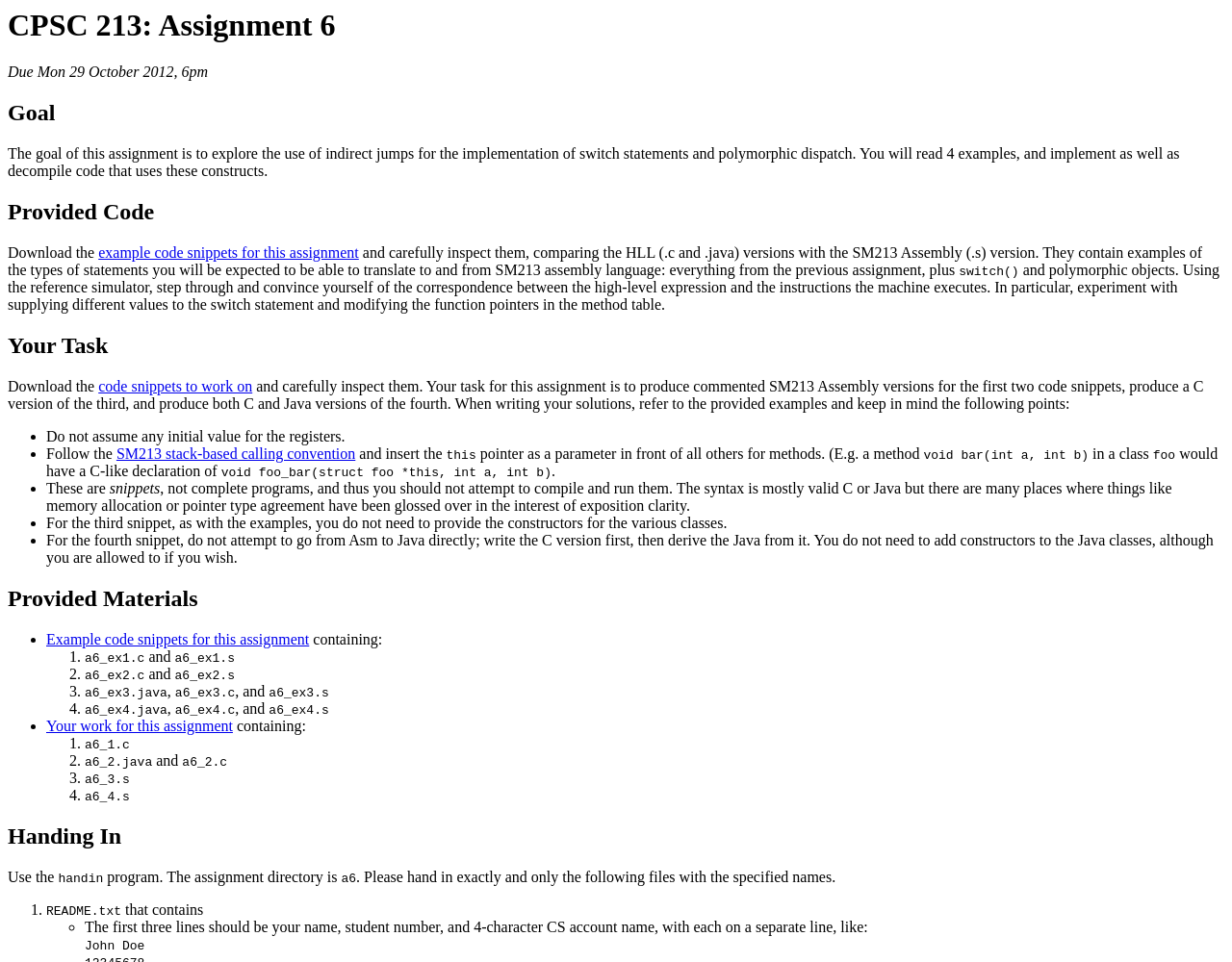What is the SM213 stack-based calling convention?
Based on the visual, give a brief answer using one word or a short phrase.

Insert this pointer as a parameter